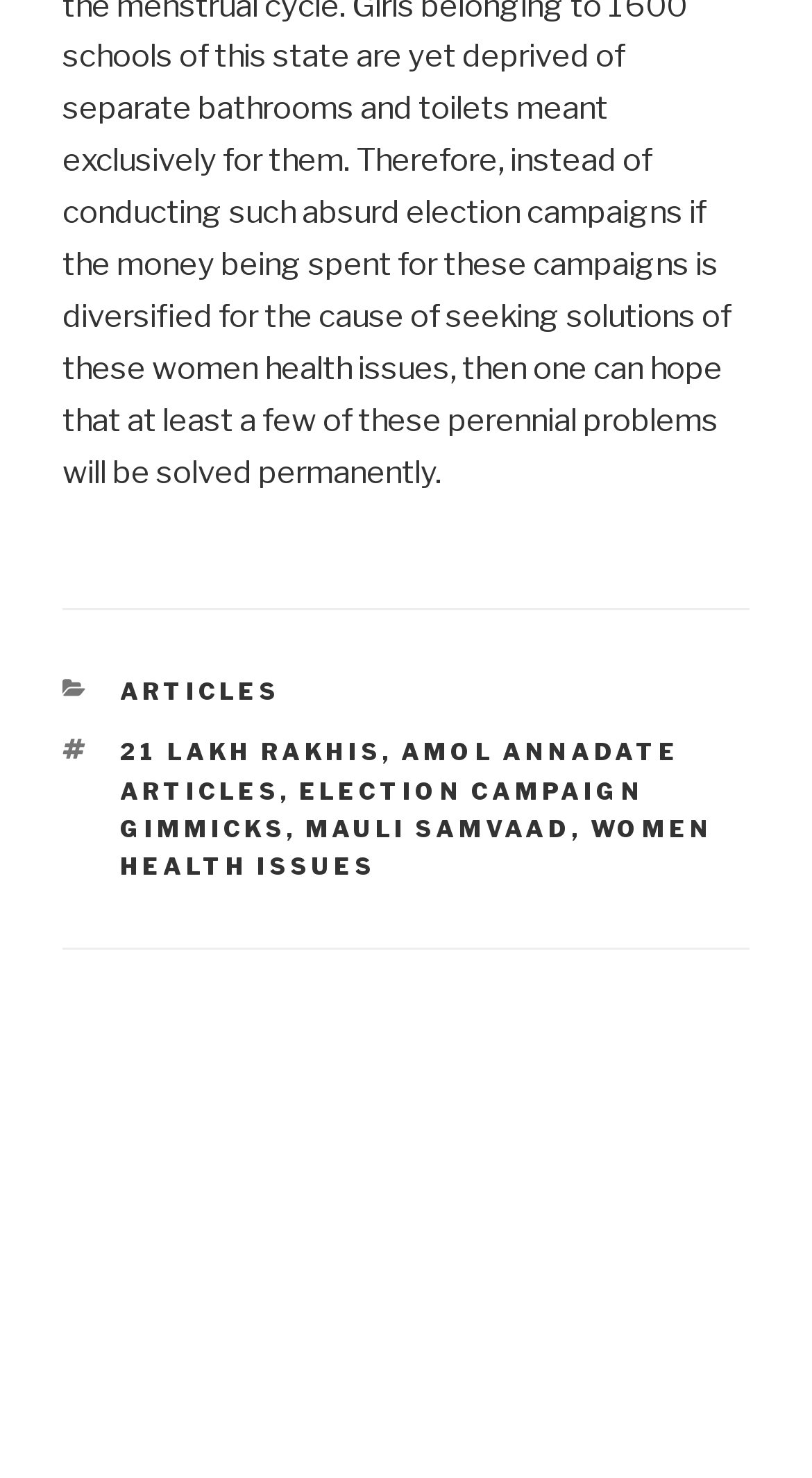What is the vertical position of 'TAGS' relative to 'CATEGORIES'?
Please respond to the question thoroughly and include all relevant details.

By comparing the y1 and y2 coordinates of the 'TAGS' and 'CATEGORIES' elements, I found that 'TAGS' has a higher y1 value than 'CATEGORIES', indicating that 'TAGS' is located below 'CATEGORIES' vertically.